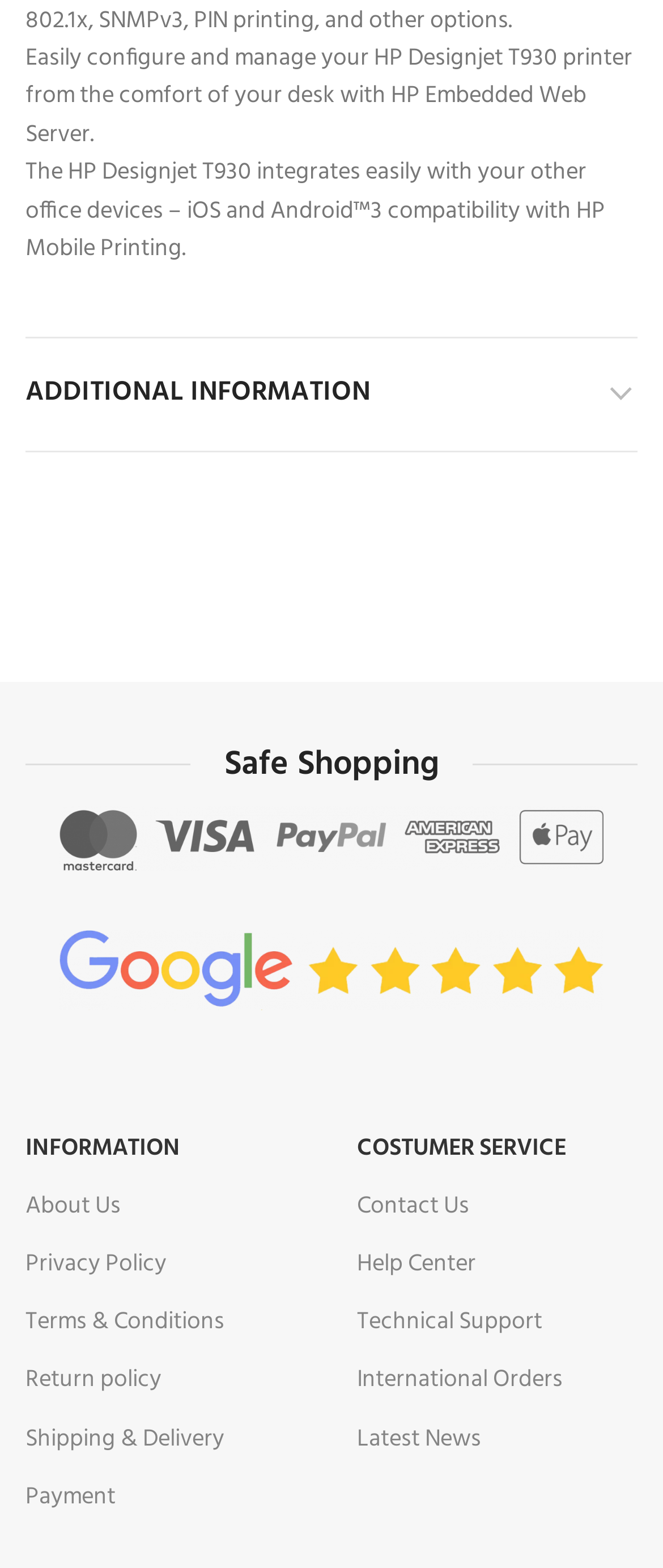What is the last link in the 'COSTUMER SERVICE' section?
Based on the visual information, provide a detailed and comprehensive answer.

The last link in the 'COSTUMER SERVICE' section is 'International Orders', which is the 6th link in the section.